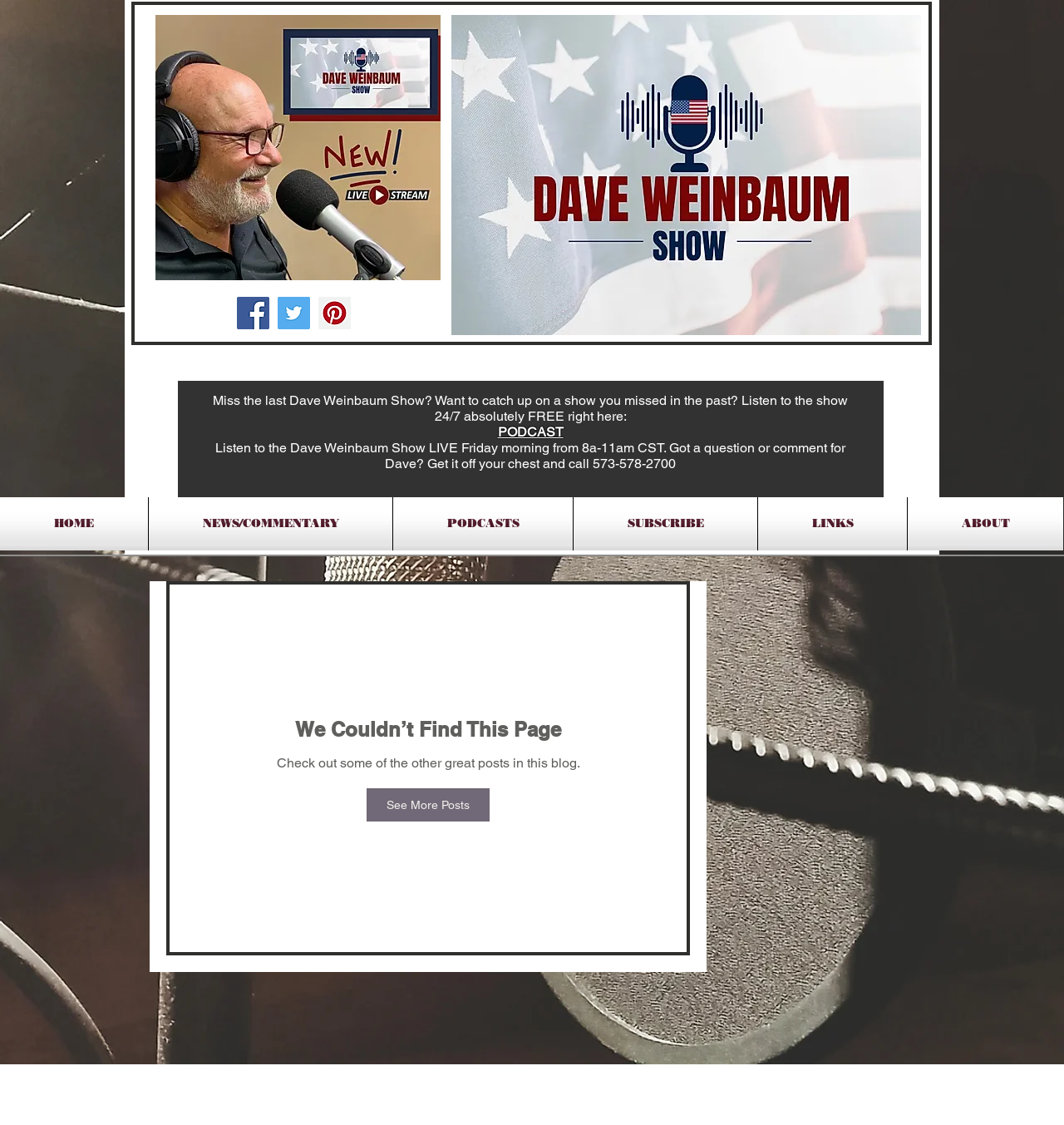Given the content of the image, can you provide a detailed answer to the question?
What is the time of the live show?

The time of the live show can be found in the text 'Listen to the Dave Weinbaum Show LIVE Friday morning from 8a-11am CST.'